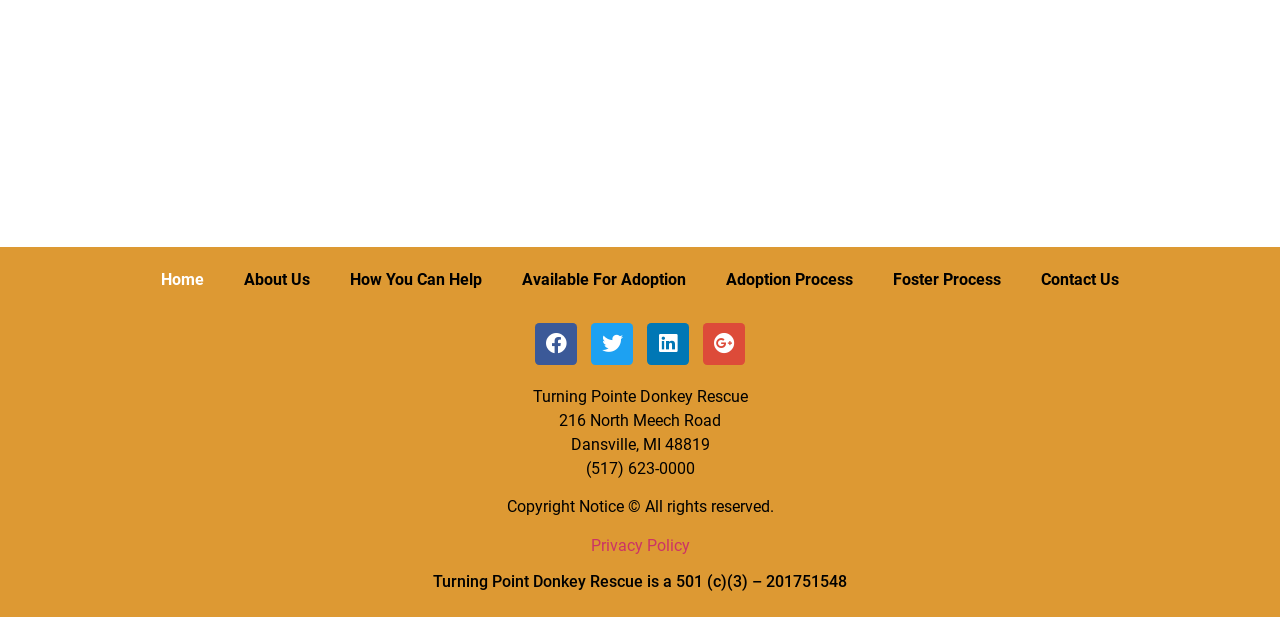What is the phone number of the organization?
Provide an in-depth and detailed answer to the question.

The phone number of the organization can be found in the static text element '(517) 623-0000' located below the address of the organization, which provides contact information.